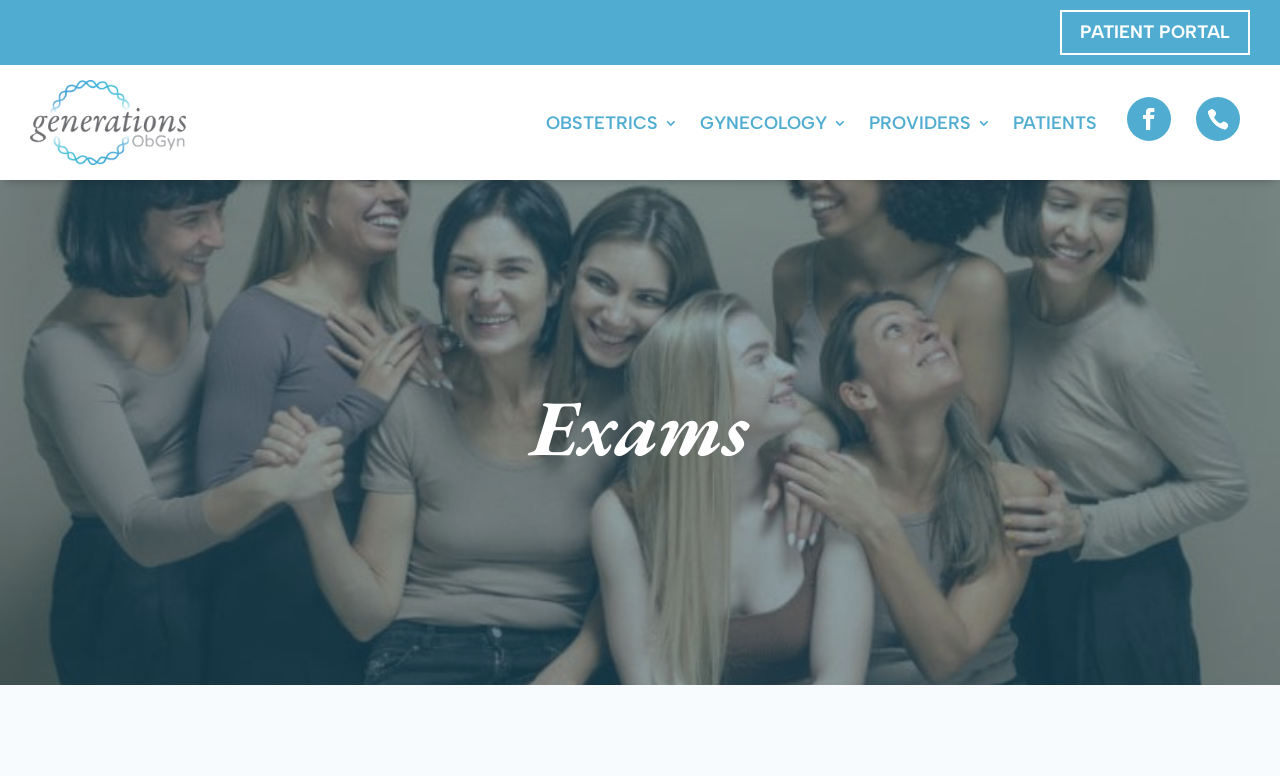What type of icons are used?
Analyze the image and provide a thorough answer to the question.

I can see two links with OCR text '' and '', which are commonly used to represent social media icons. Therefore, I can infer that the icons used on this webpage are related to social media.